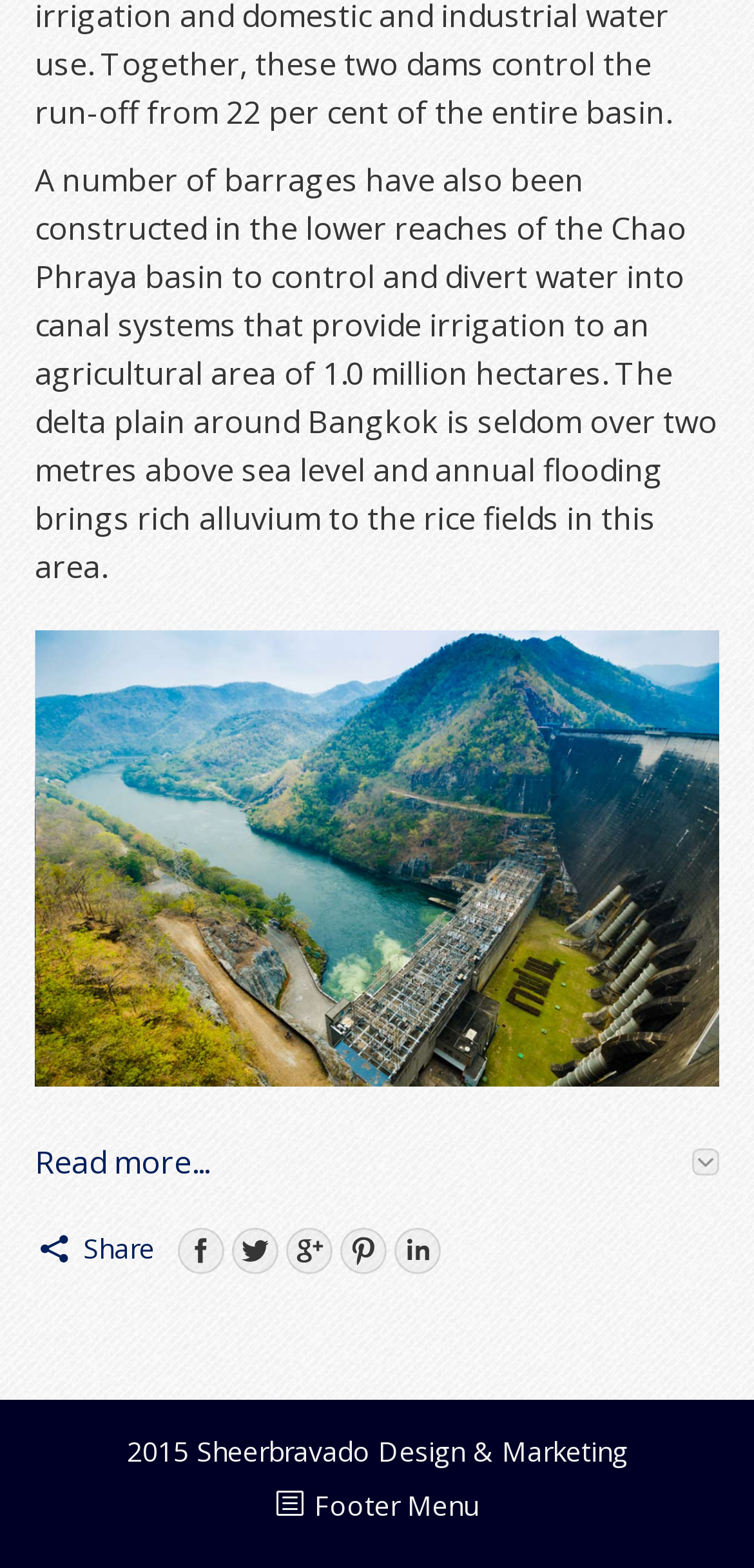What is the purpose of the barrages mentioned?
Examine the image closely and answer the question with as much detail as possible.

The barrages mentioned in the main text are constructed to control and divert water into canal systems, which provide irrigation to an agricultural area of 1.0 million hectares.